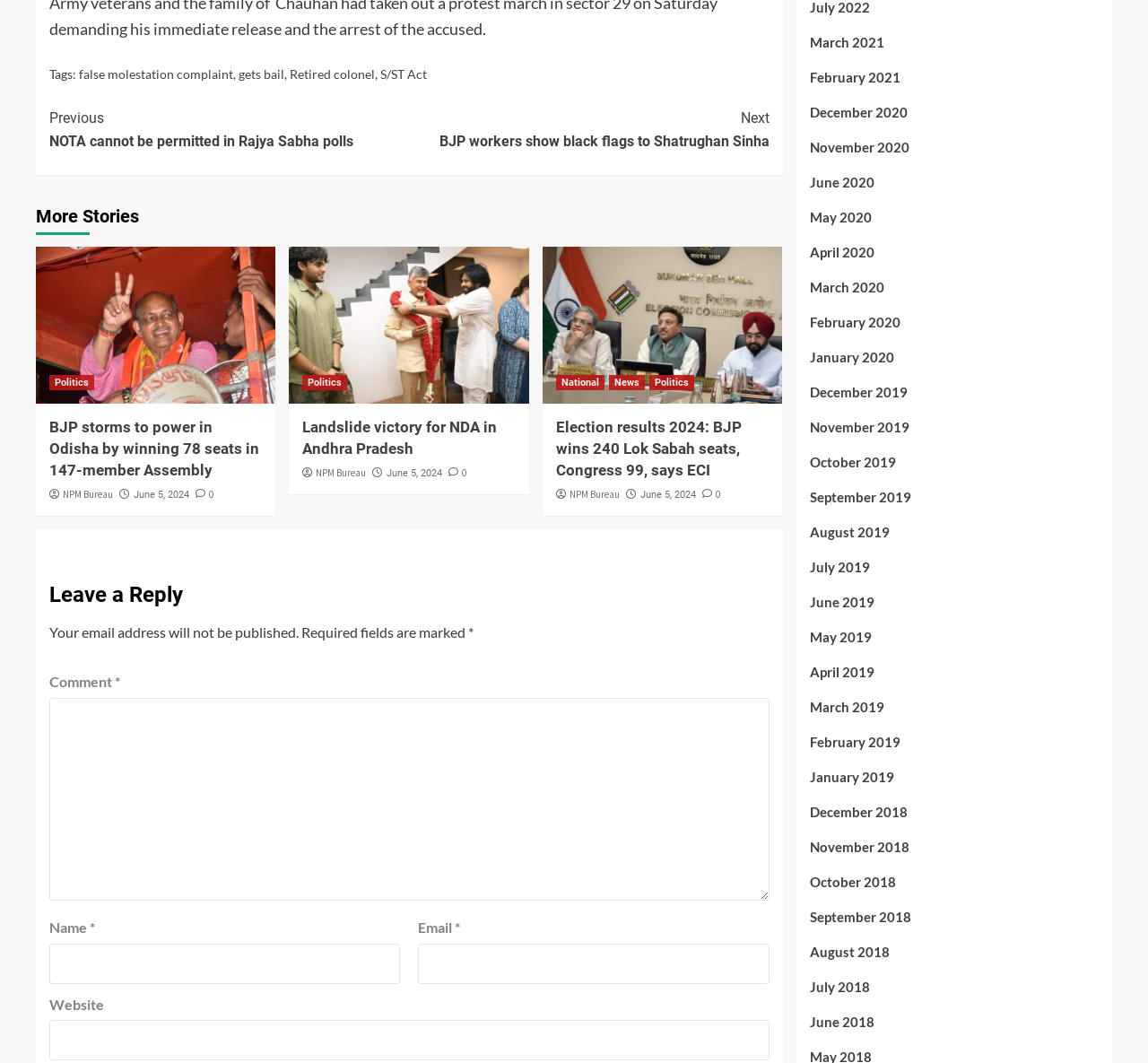Locate the bounding box coordinates of the segment that needs to be clicked to meet this instruction: "Leave a comment".

[0.043, 0.633, 0.1, 0.649]